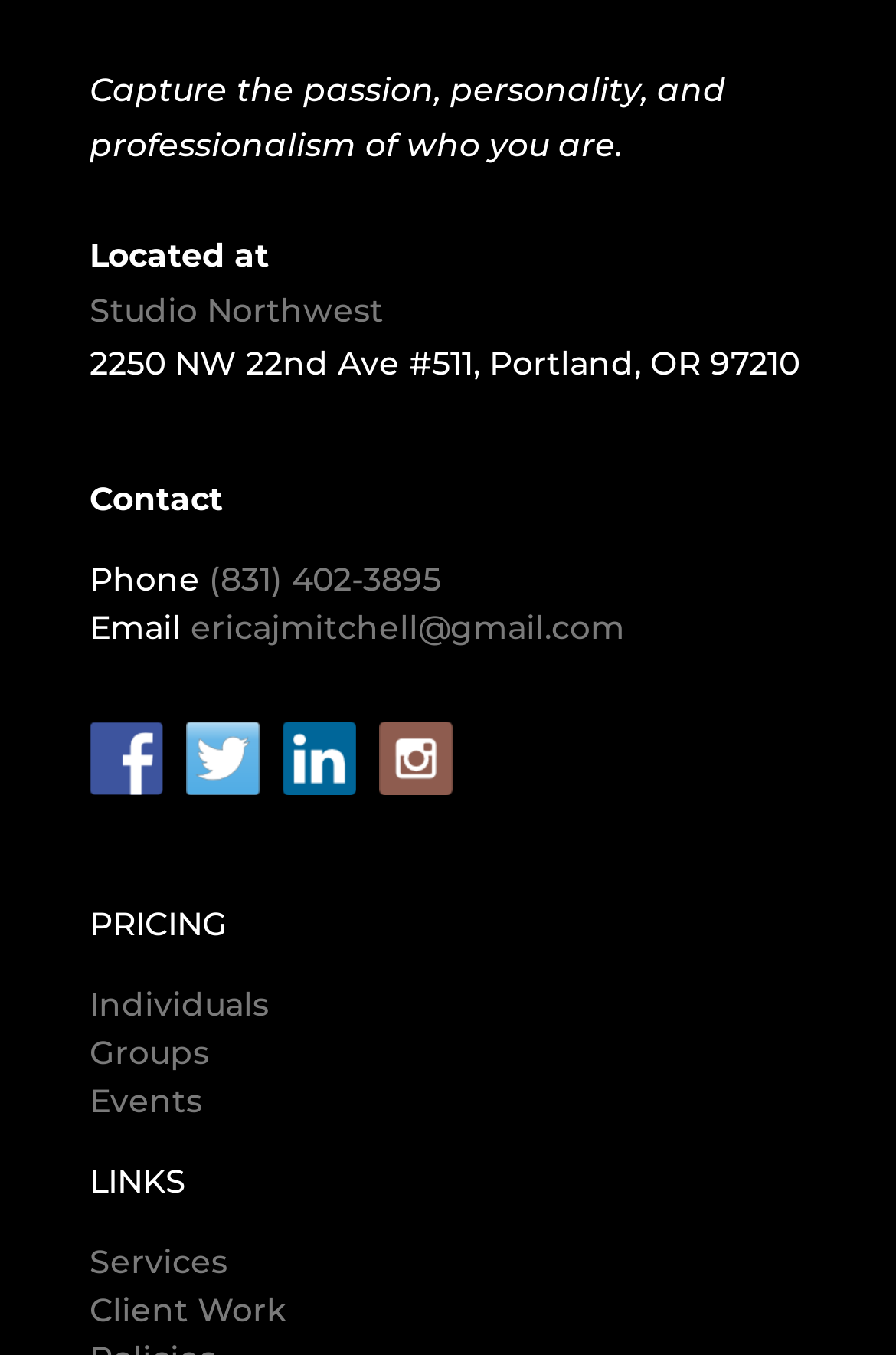What is the email address?
Provide a detailed and extensive answer to the question.

The email address can be found in the 'Contact' section, where it is listed as 'ericajmitchell@gmail.com'.